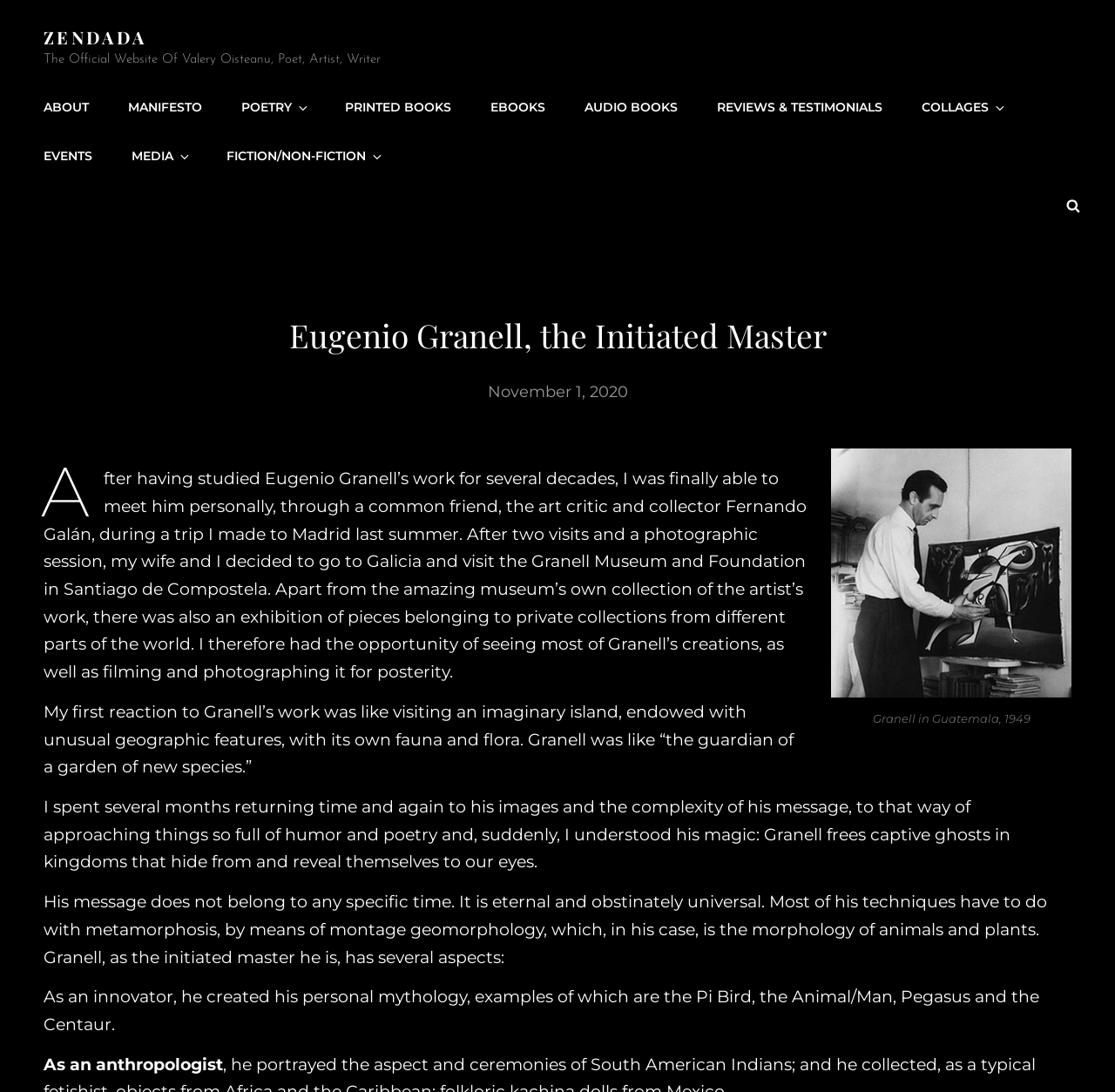Determine the bounding box of the UI element mentioned here: "Reviews & Testimonials". The coordinates must be in the format [left, top, right, bottom] with values ranging from 0 to 1.

[0.627, 0.076, 0.807, 0.121]